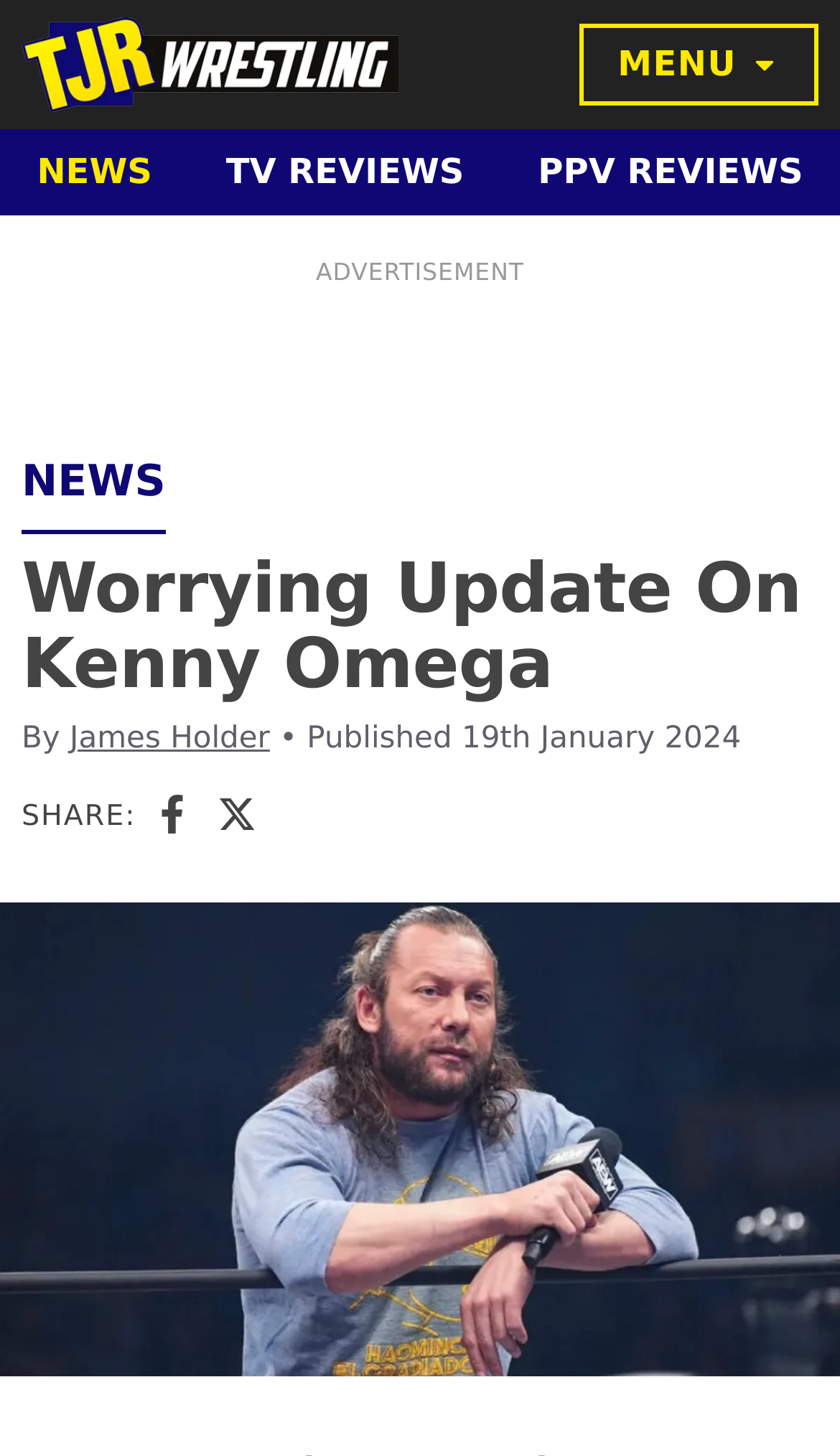Given the description of the UI element: "PPV Reviews", predict the bounding box coordinates in the form of [left, top, right, bottom], with each value being a float between 0 and 1.

[0.596, 0.089, 1.0, 0.149]